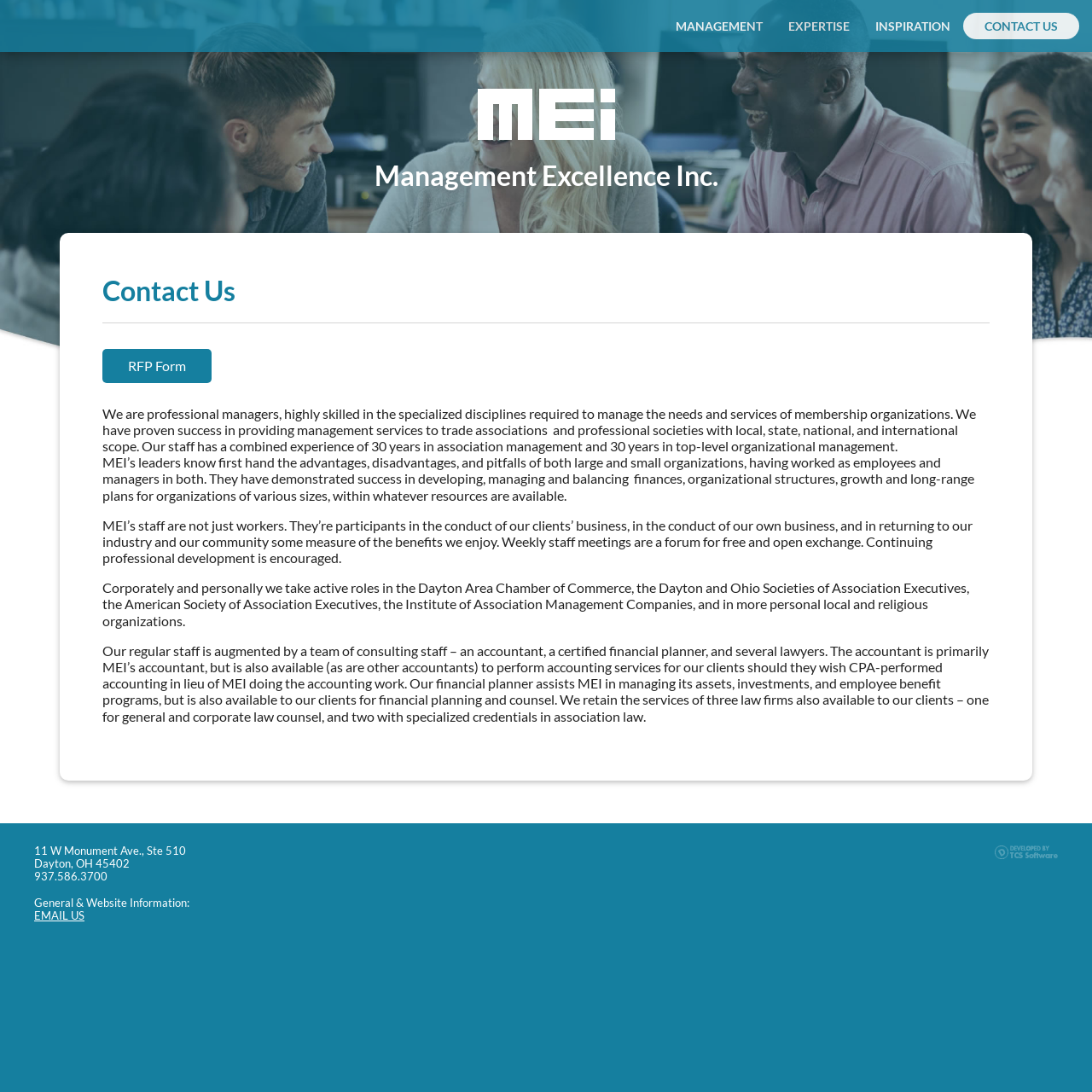Given the description: "EMAIL US", determine the bounding box coordinates of the UI element. The coordinates should be formatted as four float numbers between 0 and 1, [left, top, right, bottom].

[0.031, 0.832, 0.077, 0.845]